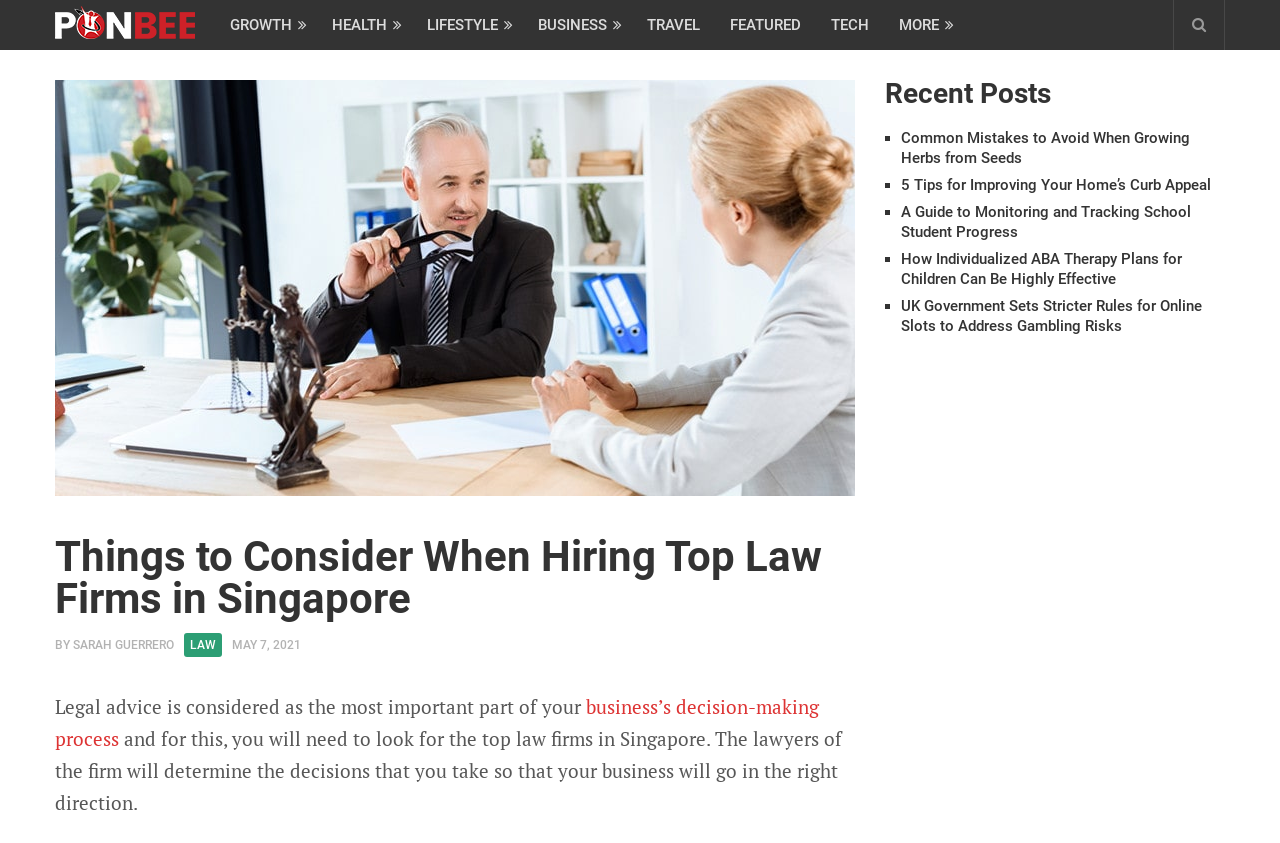Determine the bounding box coordinates for the area you should click to complete the following instruction: "Click on the 'Common Mistakes to Avoid When Growing Herbs from Seeds' link".

[0.704, 0.153, 0.93, 0.198]